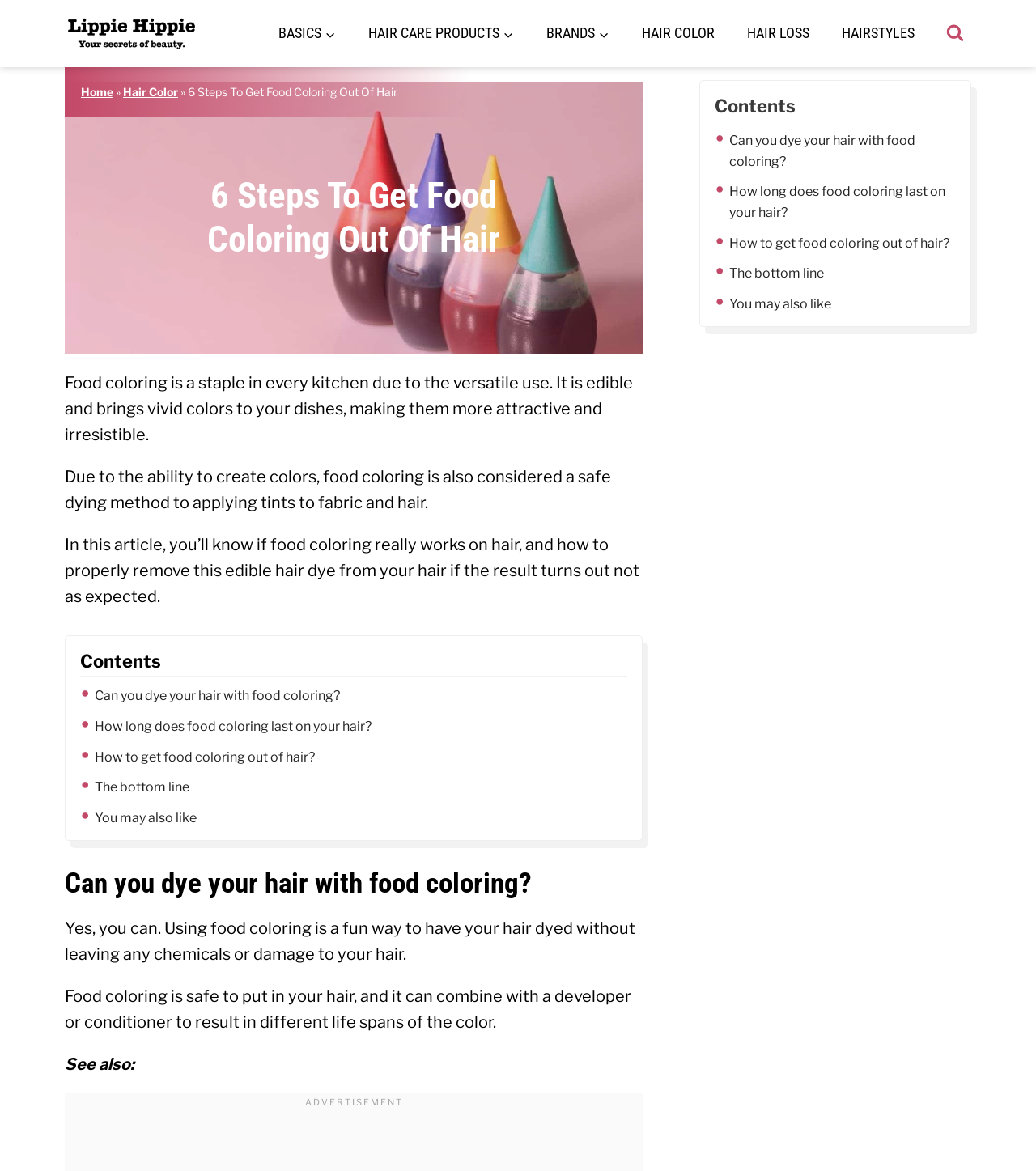Please determine the bounding box coordinates of the element's region to click in order to carry out the following instruction: "Go to Hair Color page". The coordinates should be four float numbers between 0 and 1, i.e., [left, top, right, bottom].

[0.119, 0.073, 0.172, 0.084]